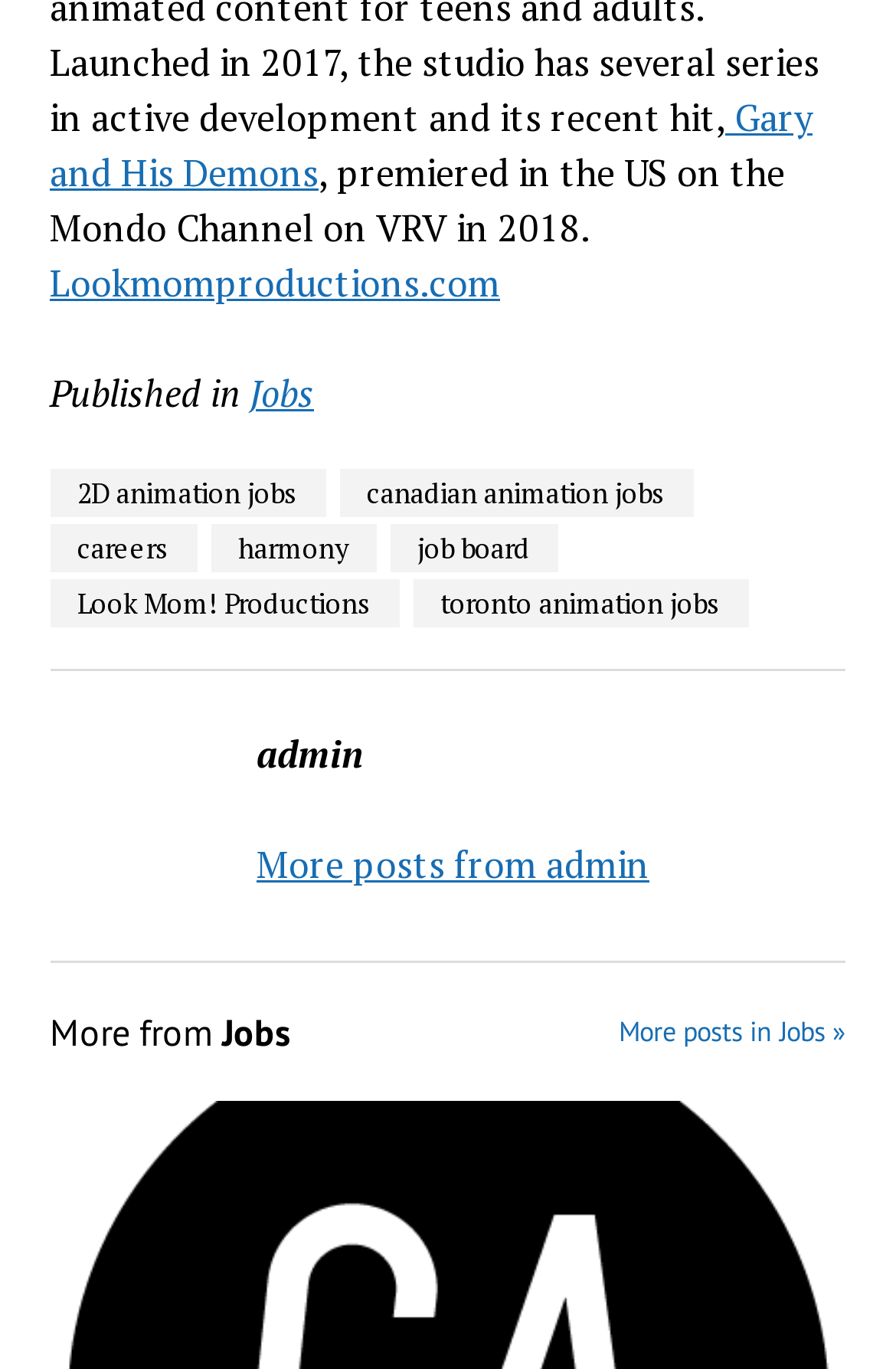Pinpoint the bounding box coordinates of the clickable element needed to complete the instruction: "Explore 2D animation jobs". The coordinates should be provided as four float numbers between 0 and 1: [left, top, right, bottom].

[0.056, 0.343, 0.363, 0.378]